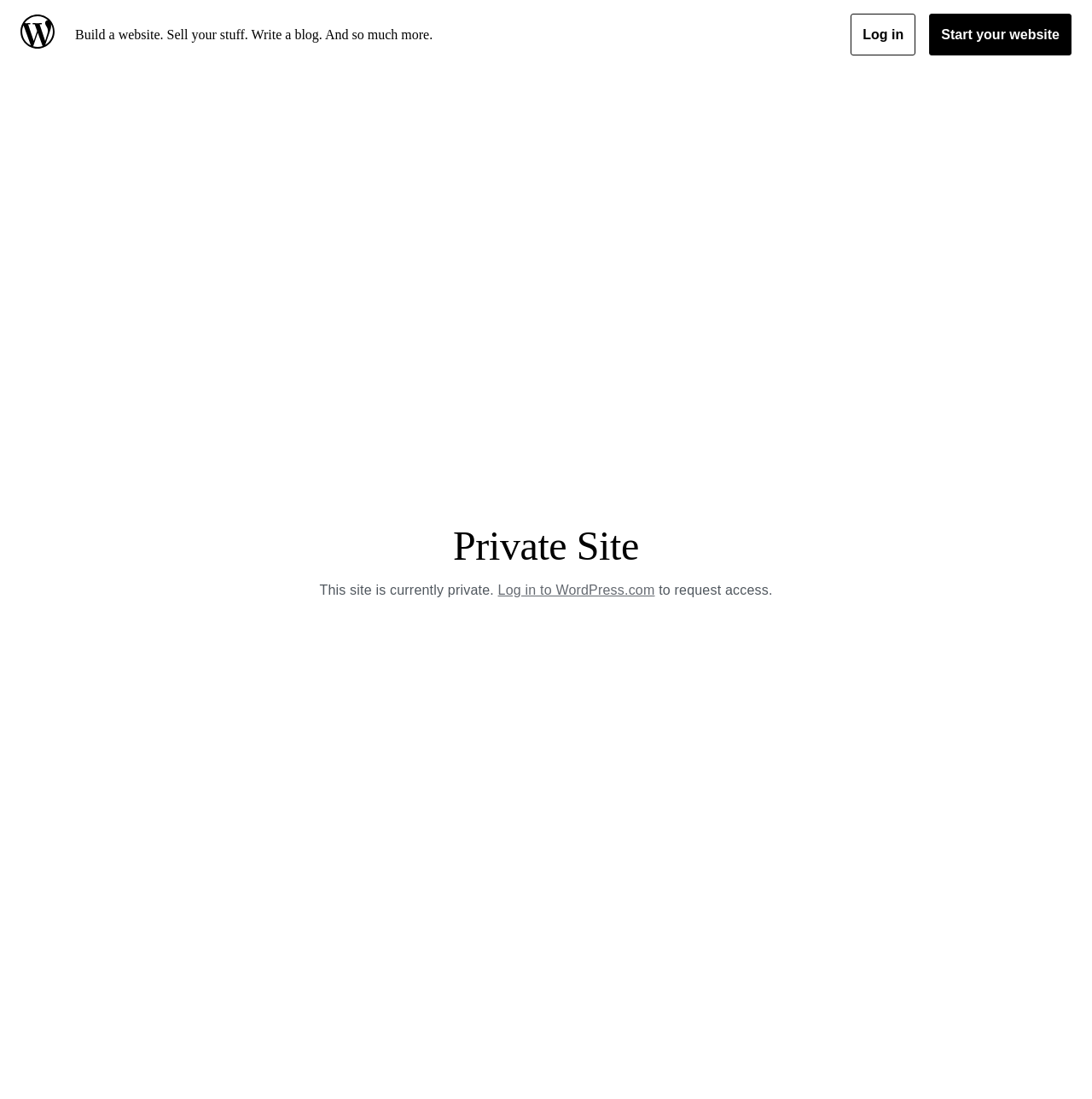Using the information in the image, could you please answer the following question in detail:
What is the website about?

Based on the text 'Build a website. Sell your stuff. Write a blog. And so much more.' on the webpage, it can be inferred that the website is about building a website and performing various activities on it.